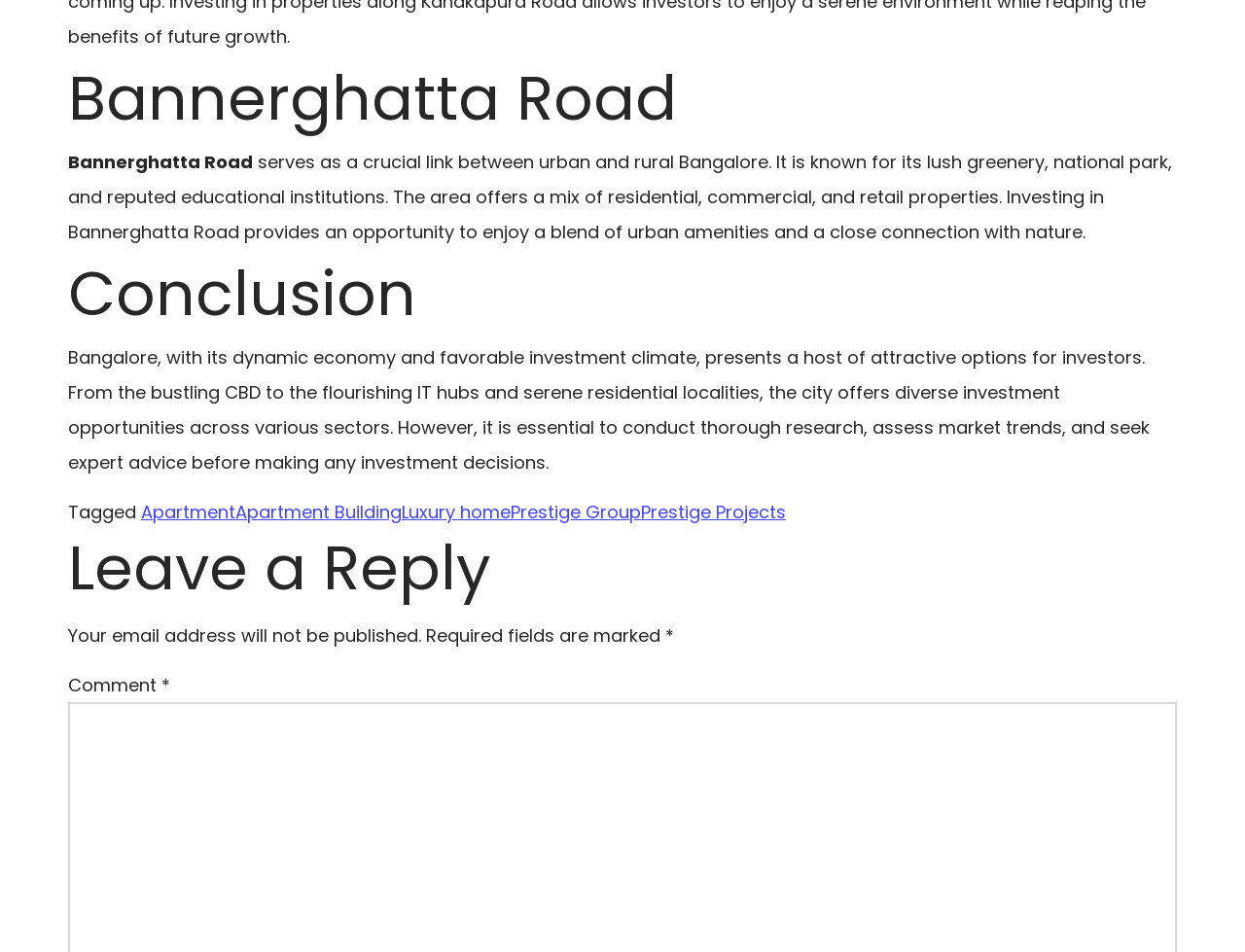What is the purpose of investing in Bannerghatta Road?
Answer the question in a detailed and comprehensive manner.

According to the StaticText element with the OCR text 'Investing in Bannerghatta Road provides an opportunity to enjoy a blend of urban amenities and a close connection with nature.', the purpose of investing in Bannerghatta Road is to enjoy a blend of urban amenities and a close connection with nature.